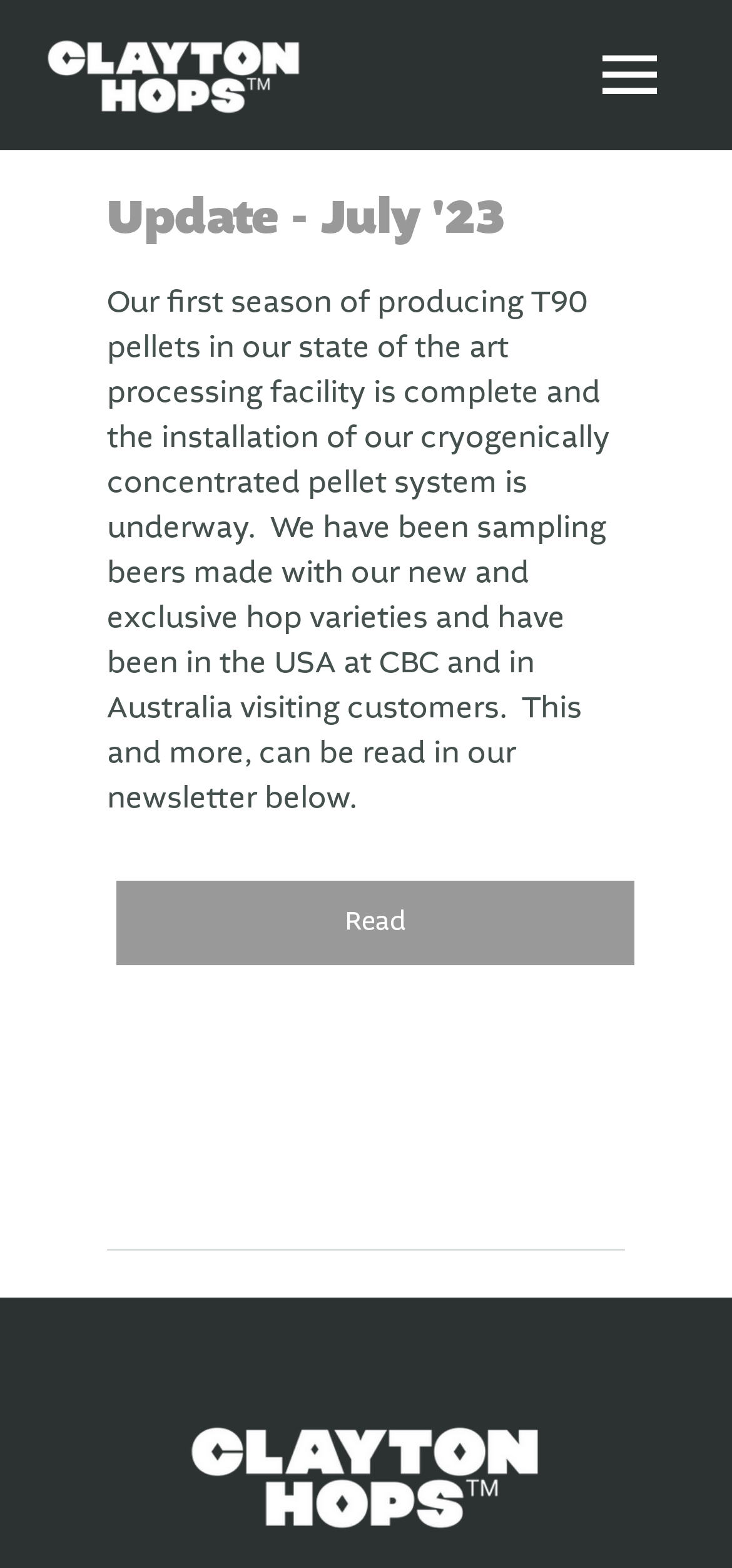Where did the company visit customers recently? Based on the screenshot, please respond with a single word or phrase.

USA and Australia